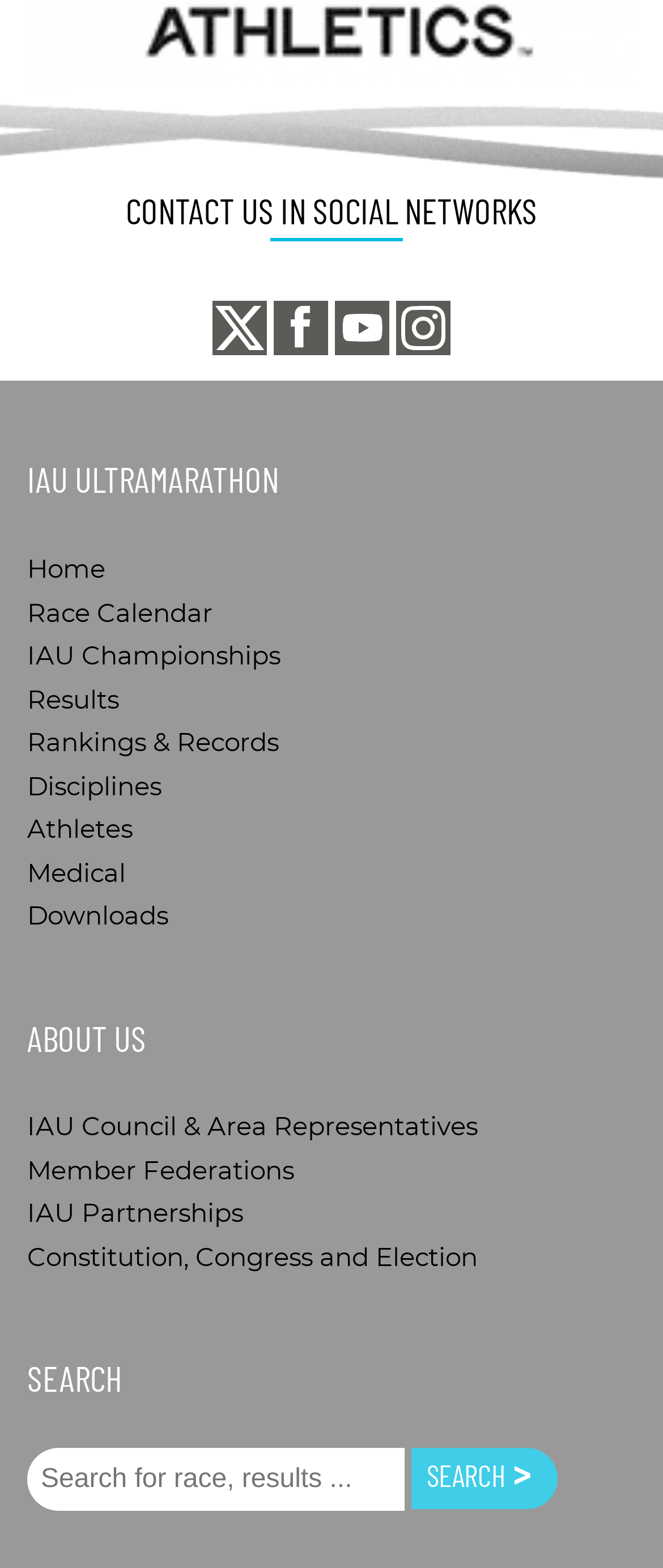Examine the image carefully and respond to the question with a detailed answer: 
How many social media links are available?

I counted the number of social media links available on the webpage, which are Facebook, Youtube, Instagram, and X, so there are 4 social media links available.